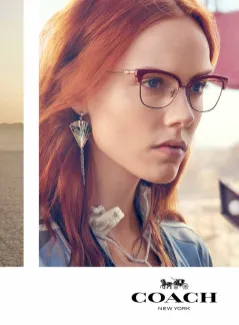What season is the collection showcased in the image from? Refer to the image and provide a one-word or short phrase answer.

Spring